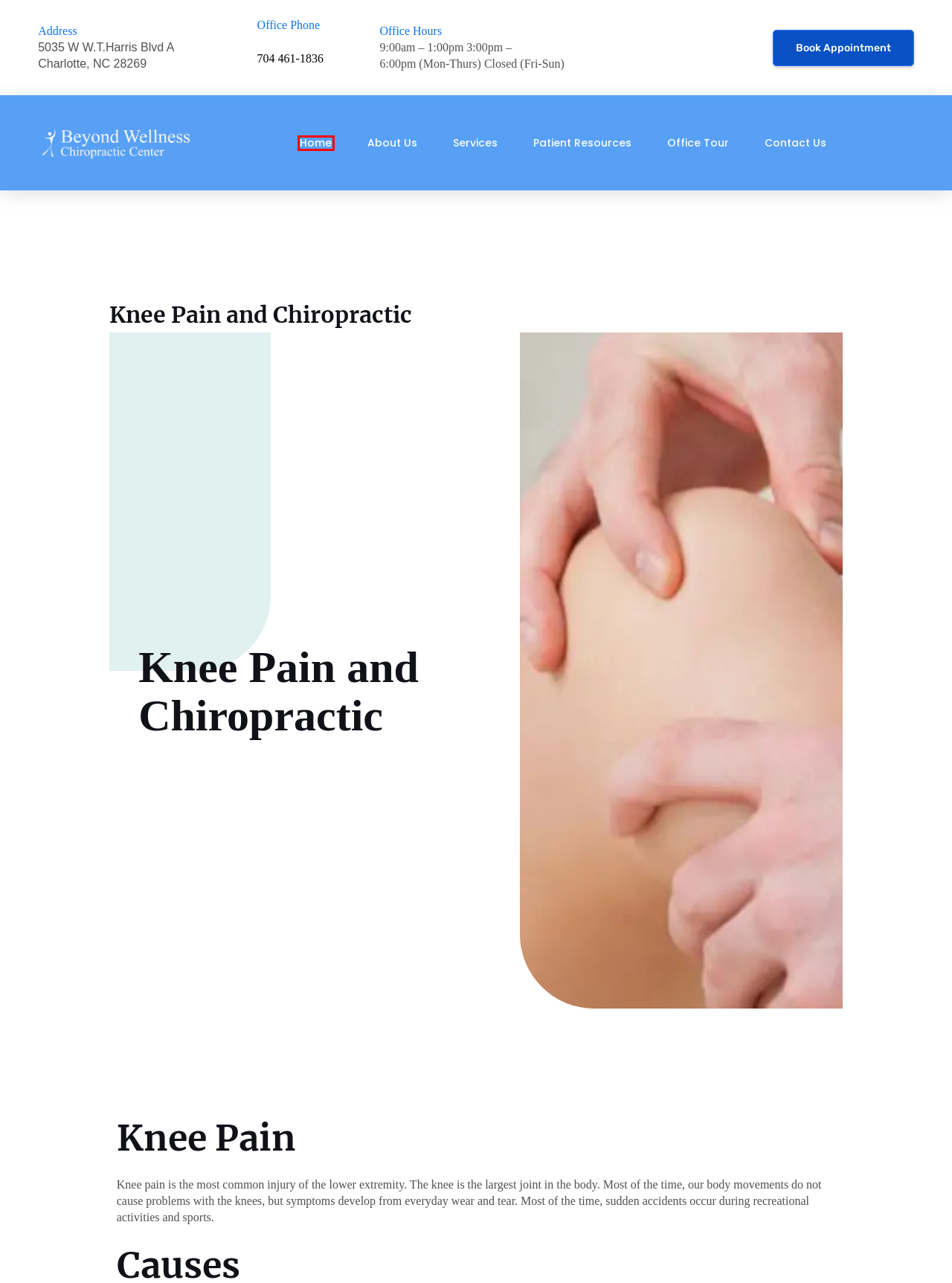View the screenshot of the webpage containing a red bounding box around a UI element. Select the most fitting webpage description for the new page shown after the element in the red bounding box is clicked. Here are the candidates:
A. Evidence-Based Practice and Chiropractic Care - PMC
B. About Us - Charlotte, NC
C. Office Tour | Your Charlotte NC Chiropractor
D. Book Your Appointment with Beyond Wellness Chiropractic Center, P.C.
E. Chiropractic Charlotte NC - Best Charlotte Chiropractor
F. Privacy Policy | Your Charlotte NC Chiropractor
G. Contact | Your Charlotte NC Chiropractor
H. Your Charlotte NC Chiropractor

H